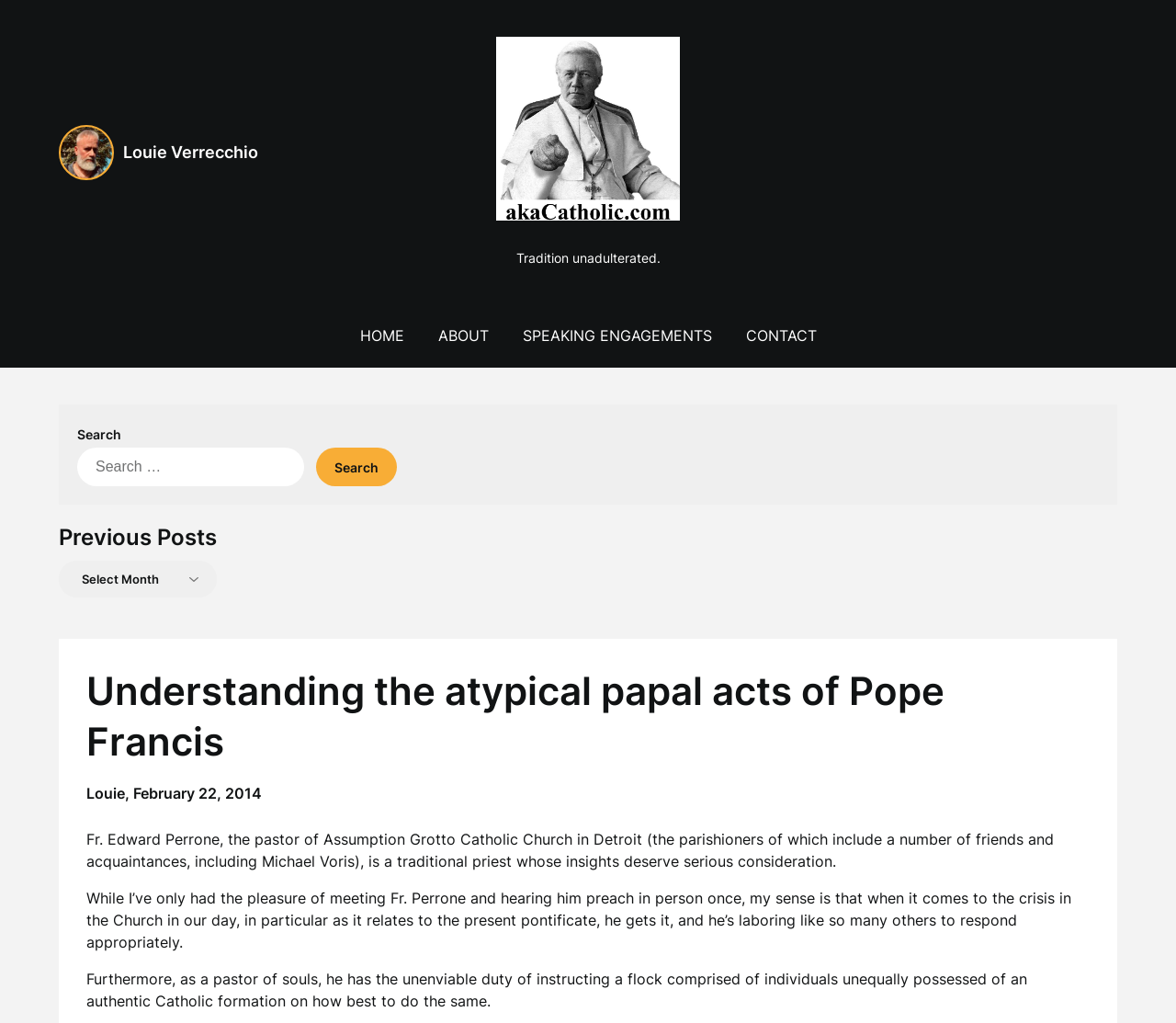Give a succinct answer to this question in a single word or phrase: 
What is the author's name?

Louie Verrecchio